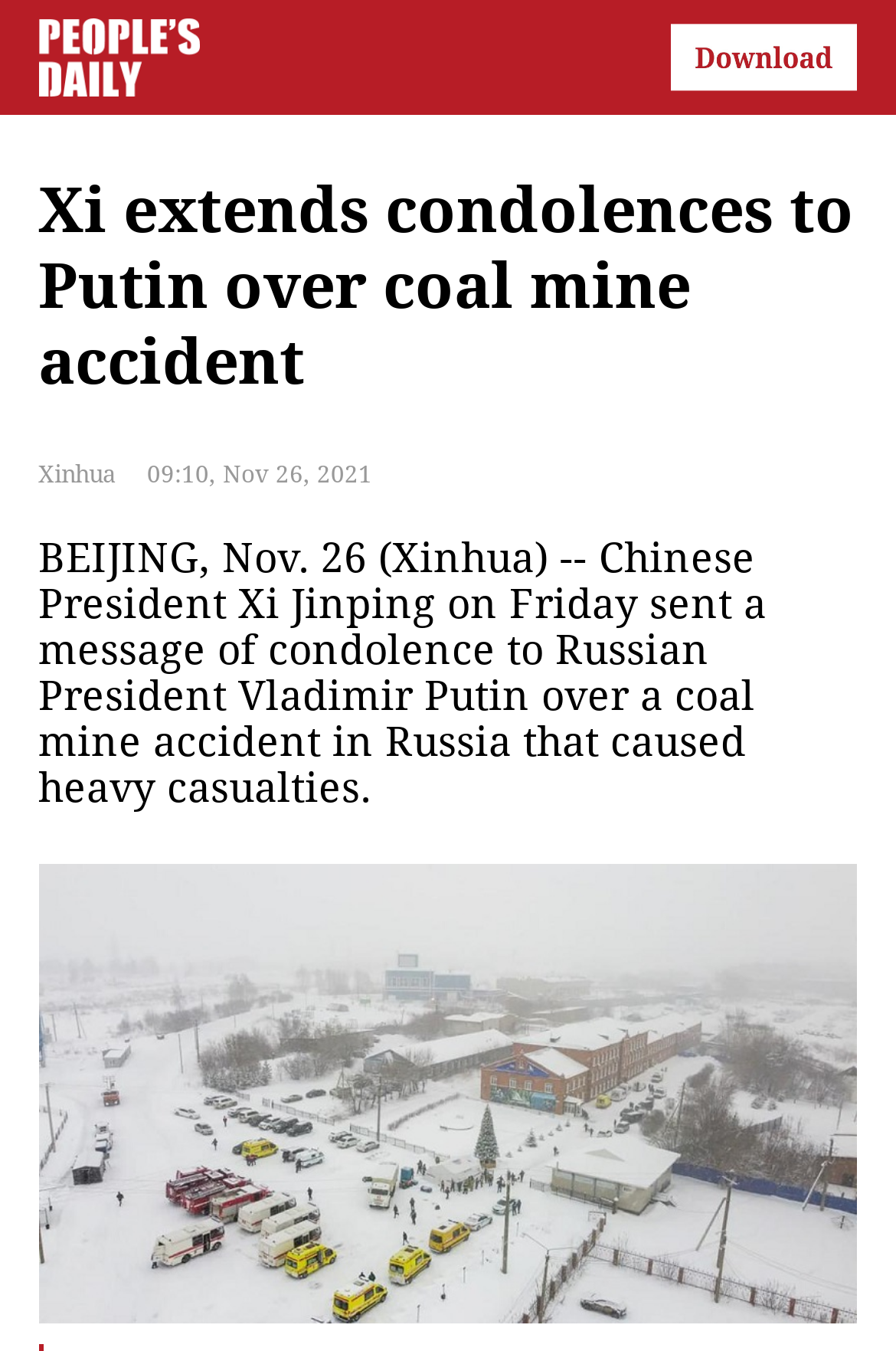What is the name of the Chinese President?
Based on the image, answer the question in a detailed manner.

The answer can be found in the text 'BEIJING, Nov. 26 (Xinhua) -- Chinese President Xi Jinping on Friday sent a message of condolence to Russian President Vladimir Putin over a coal mine accident in Russia that caused heavy casualties.' which mentions the name of the Chinese President as Xi Jinping.